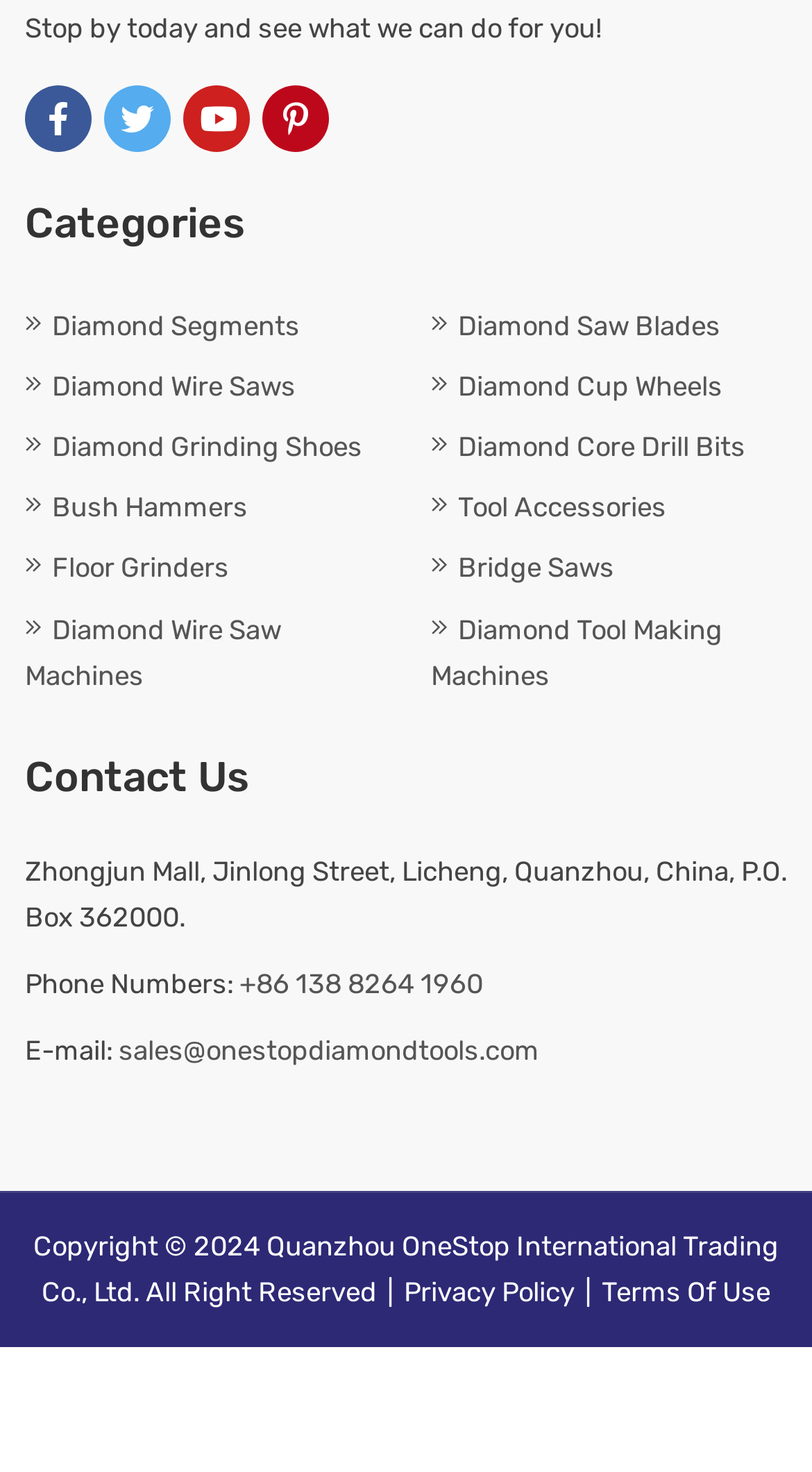Please provide the bounding box coordinates for the element that needs to be clicked to perform the following instruction: "view terms of use". The coordinates should be given as four float numbers between 0 and 1, i.e., [left, top, right, bottom].

[0.728, 0.867, 0.949, 0.889]